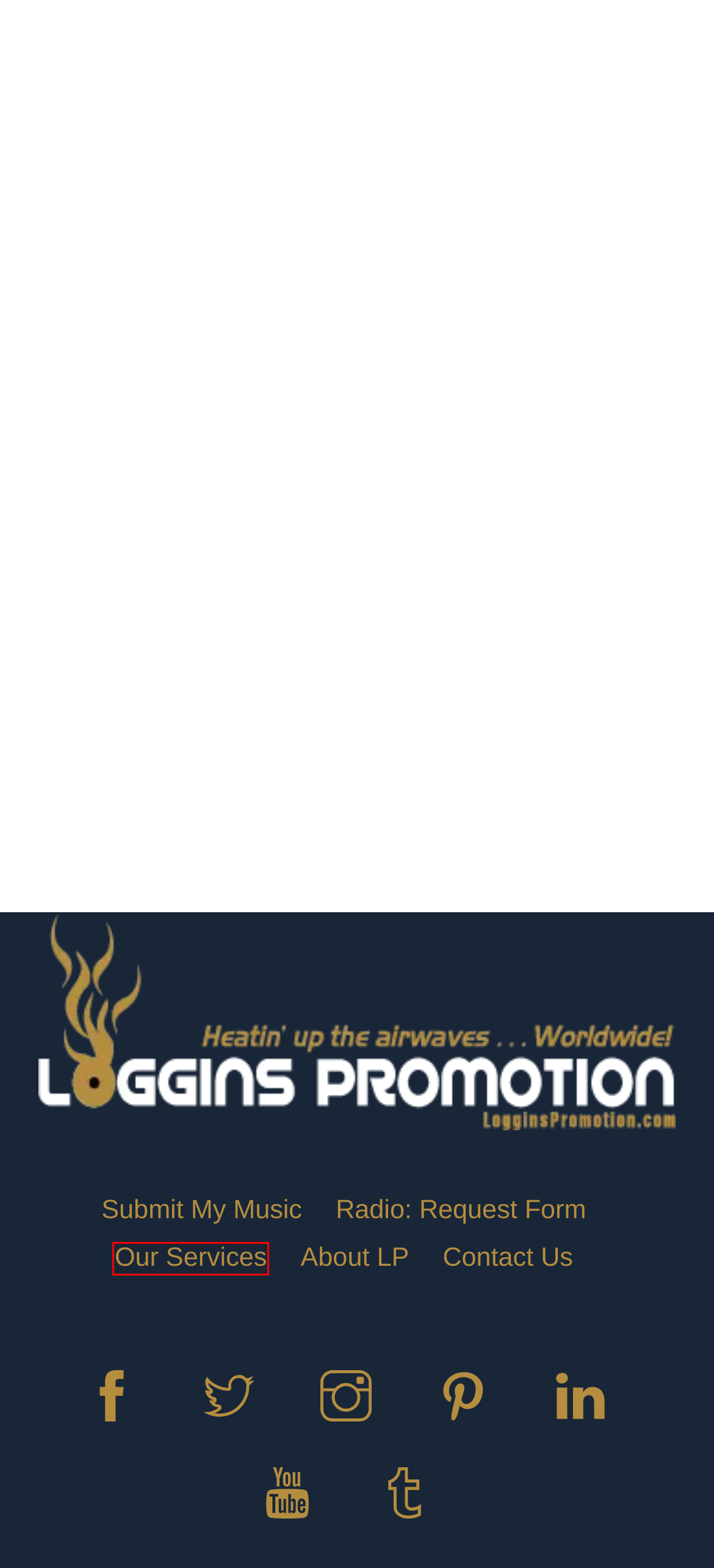You are looking at a webpage screenshot with a red bounding box around an element. Pick the description that best matches the new webpage after interacting with the element in the red bounding box. The possible descriptions are:
A. Loggins Promotion, LLC
B. Request Form - Loggins Promotion, LLC
C. Walter Finley “Go Jump In A Lake” - Loggins Promotion, LLC
D. Submit My Music - Loggins Promotion, LLC
E. Services - Loggins Promotion, LLC
F. Contact - Loggins Promotion, LLC
G. Magazines - New Music Weekly
H. Contact Us - Loggins Promotion, LLC

E